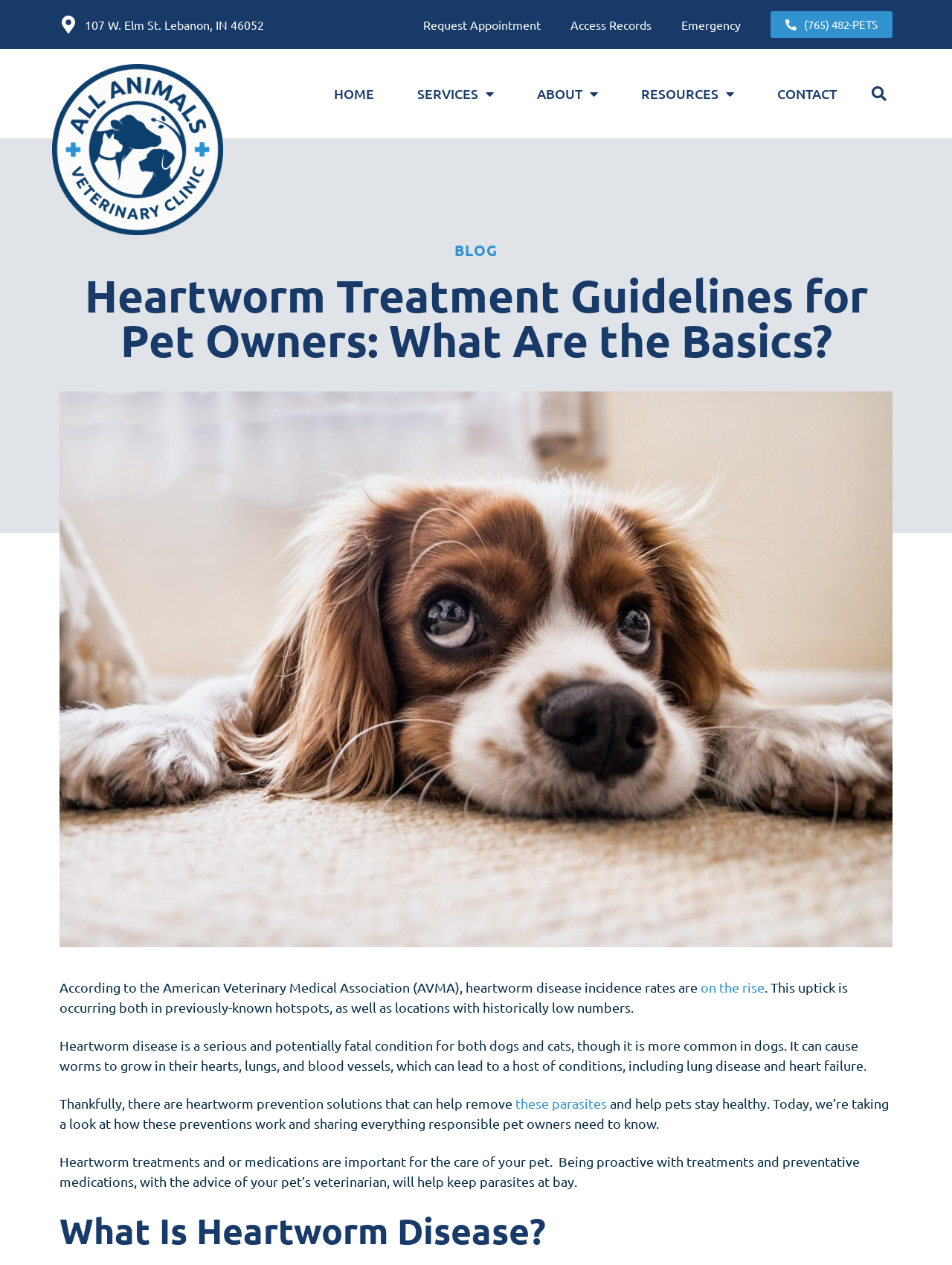Specify the bounding box coordinates of the area to click in order to follow the given instruction: "Click the 'Request Appointment' link."

[0.429, 0.006, 0.584, 0.033]